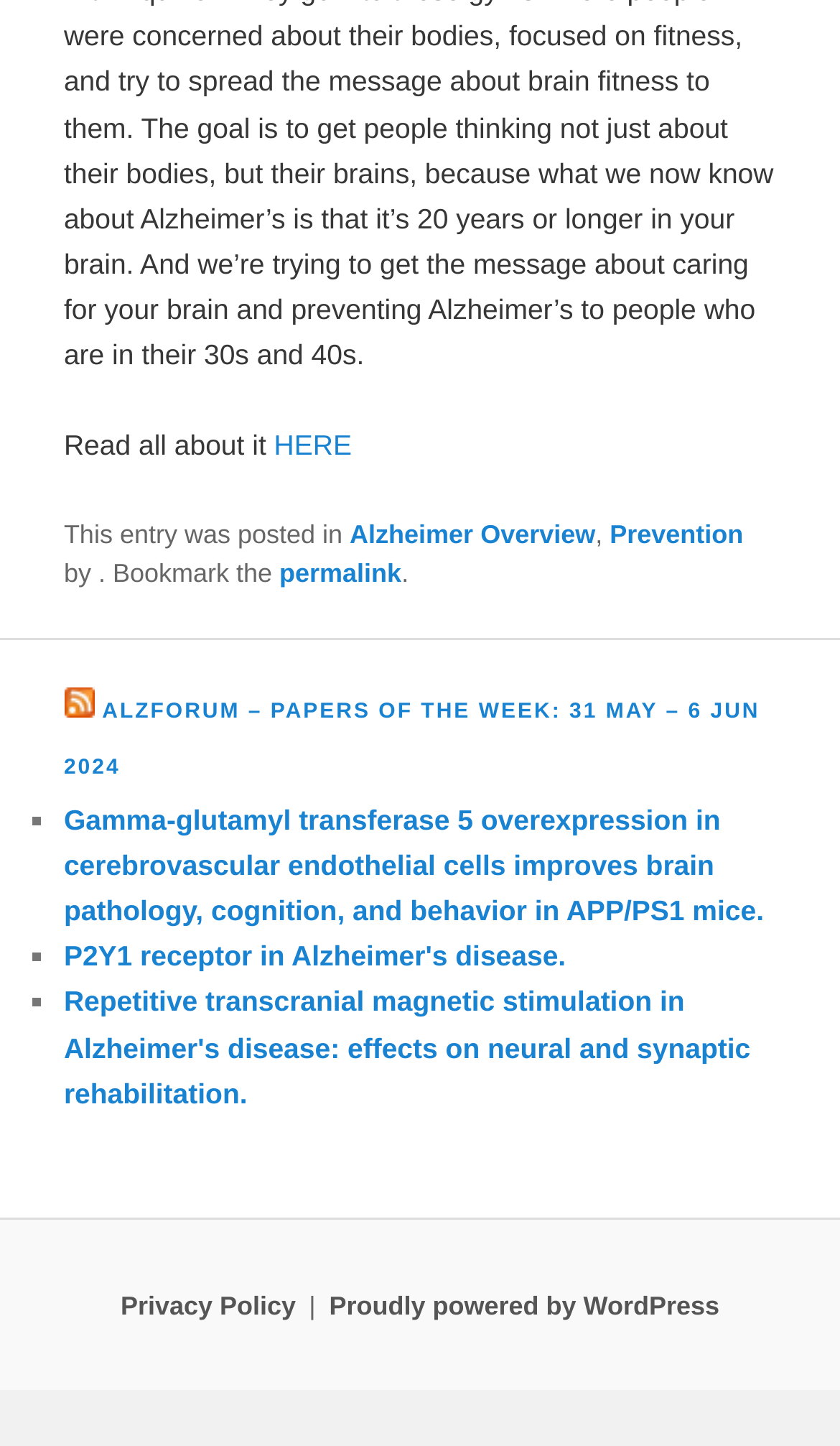Using the provided element description: "Prevention", identify the bounding box coordinates. The coordinates should be four floats between 0 and 1 in the order [left, top, right, bottom].

[0.726, 0.359, 0.885, 0.379]